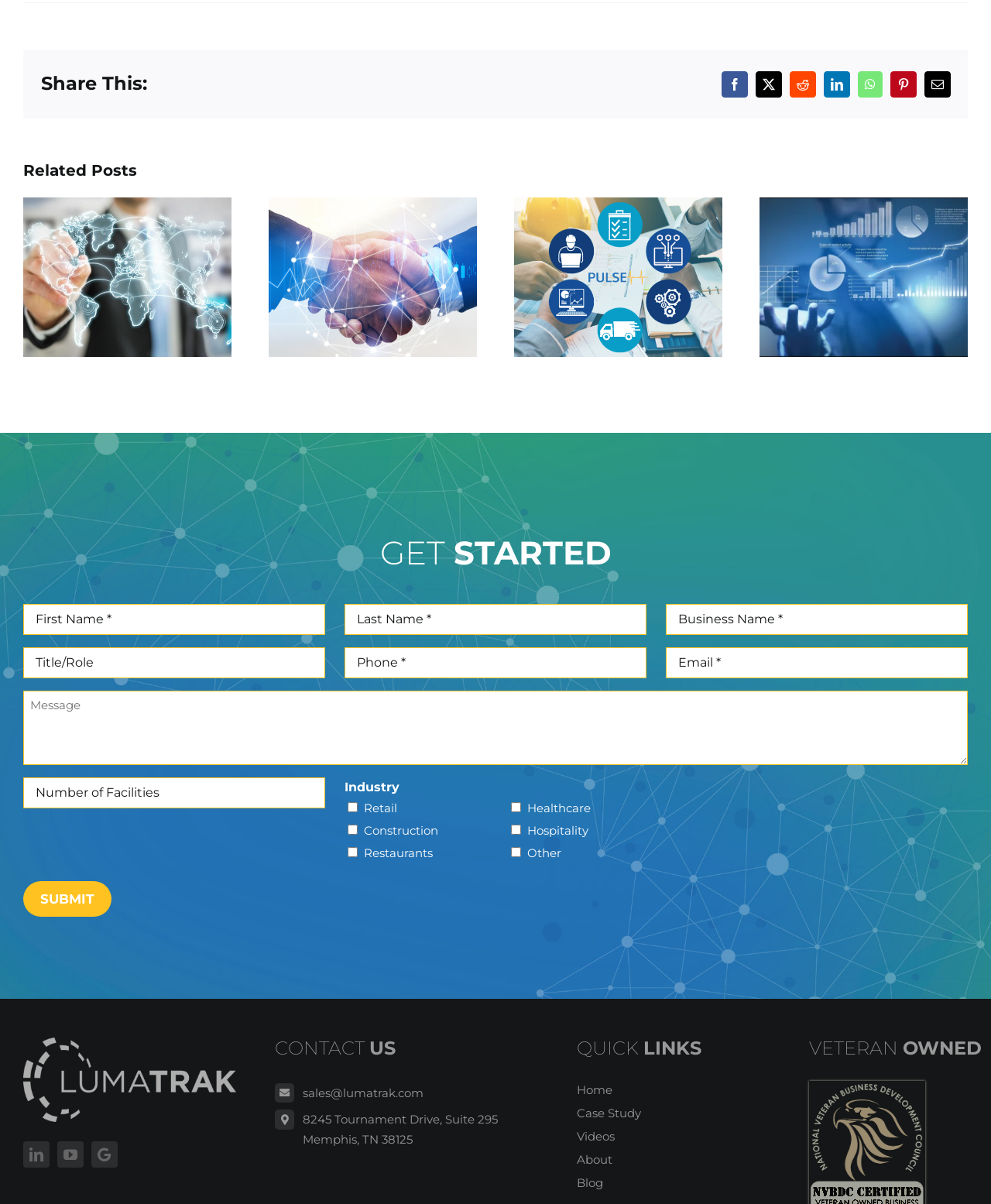How many industries can be selected in the form? Look at the image and give a one-word or short phrase answer.

6